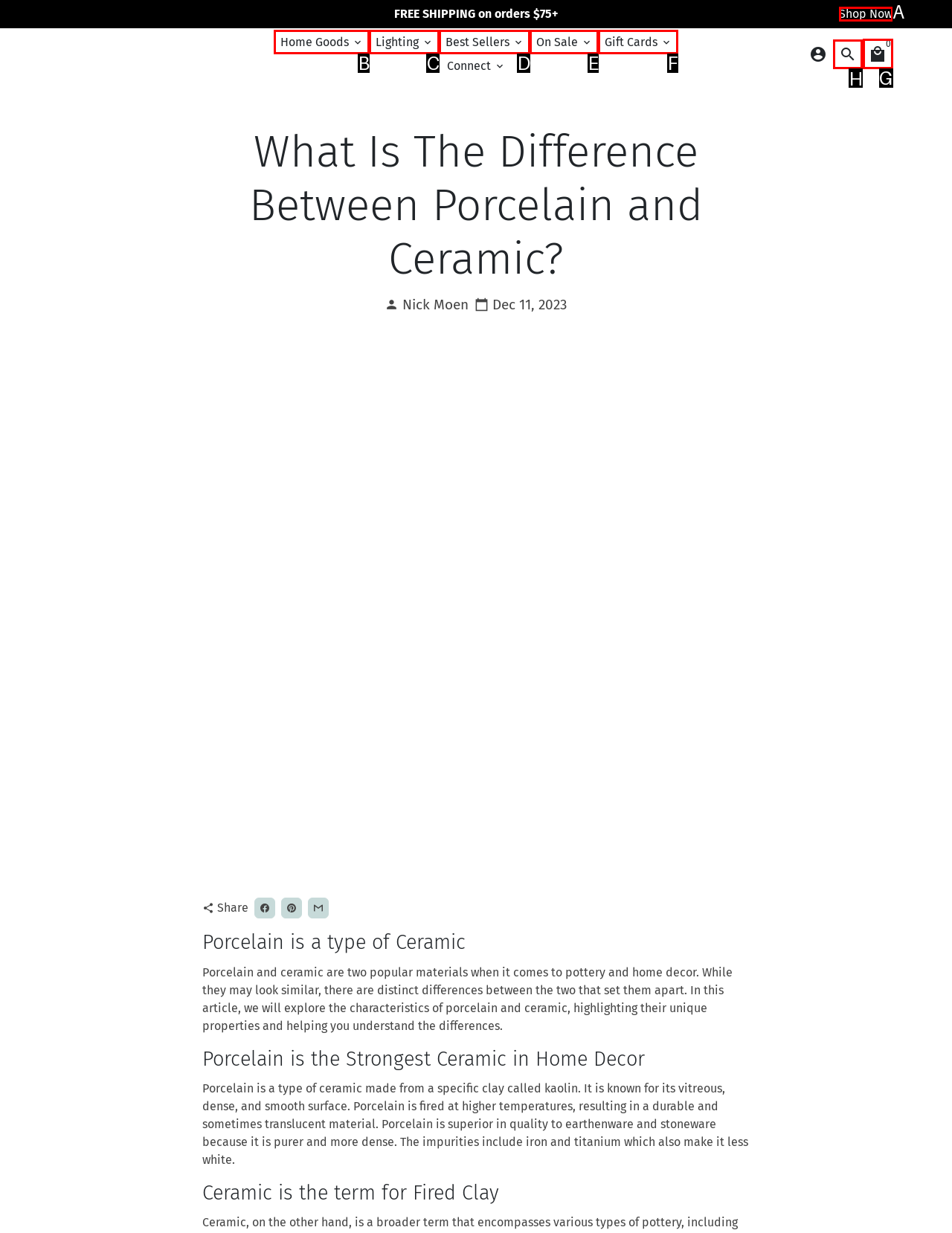Select the HTML element that needs to be clicked to perform the task: Search for something. Reply with the letter of the chosen option.

H